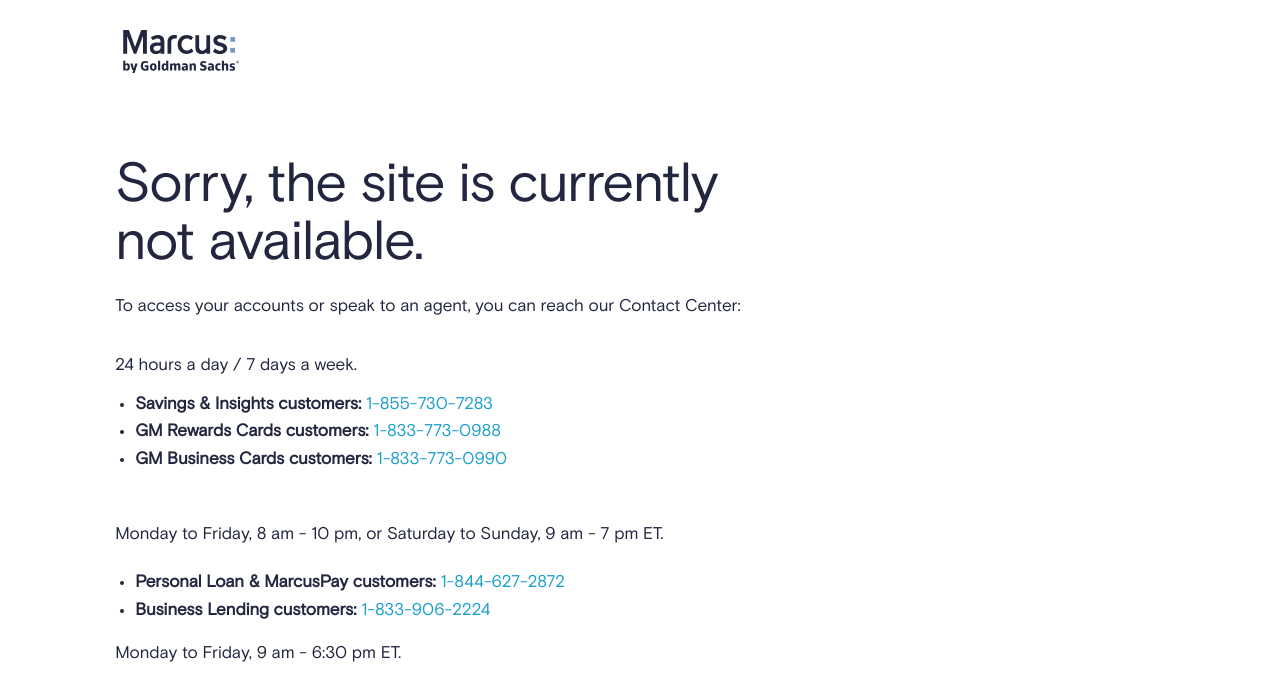Extract the heading text from the webpage.

Sorry, the site is currently not available.